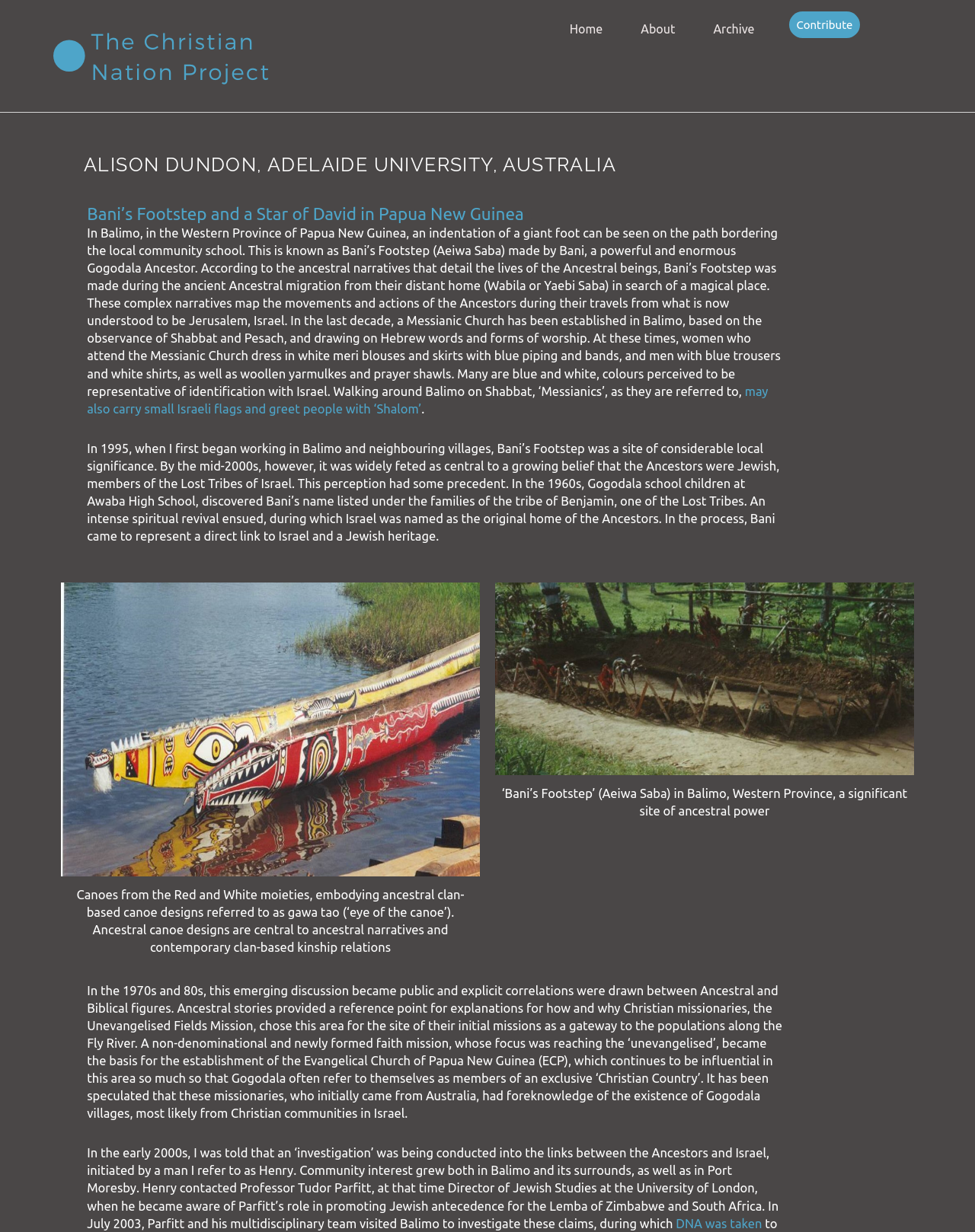Please answer the following question as detailed as possible based on the image: 
What is the name of the ancestor mentioned?

The answer can be found in the text 'Bani’s Footstep and a Star of David in Papua New Guinea' which is a heading on the webpage, and also in the text 'Bani, a powerful and enormous Gogodala Ancestor' which provides more information about Bani.